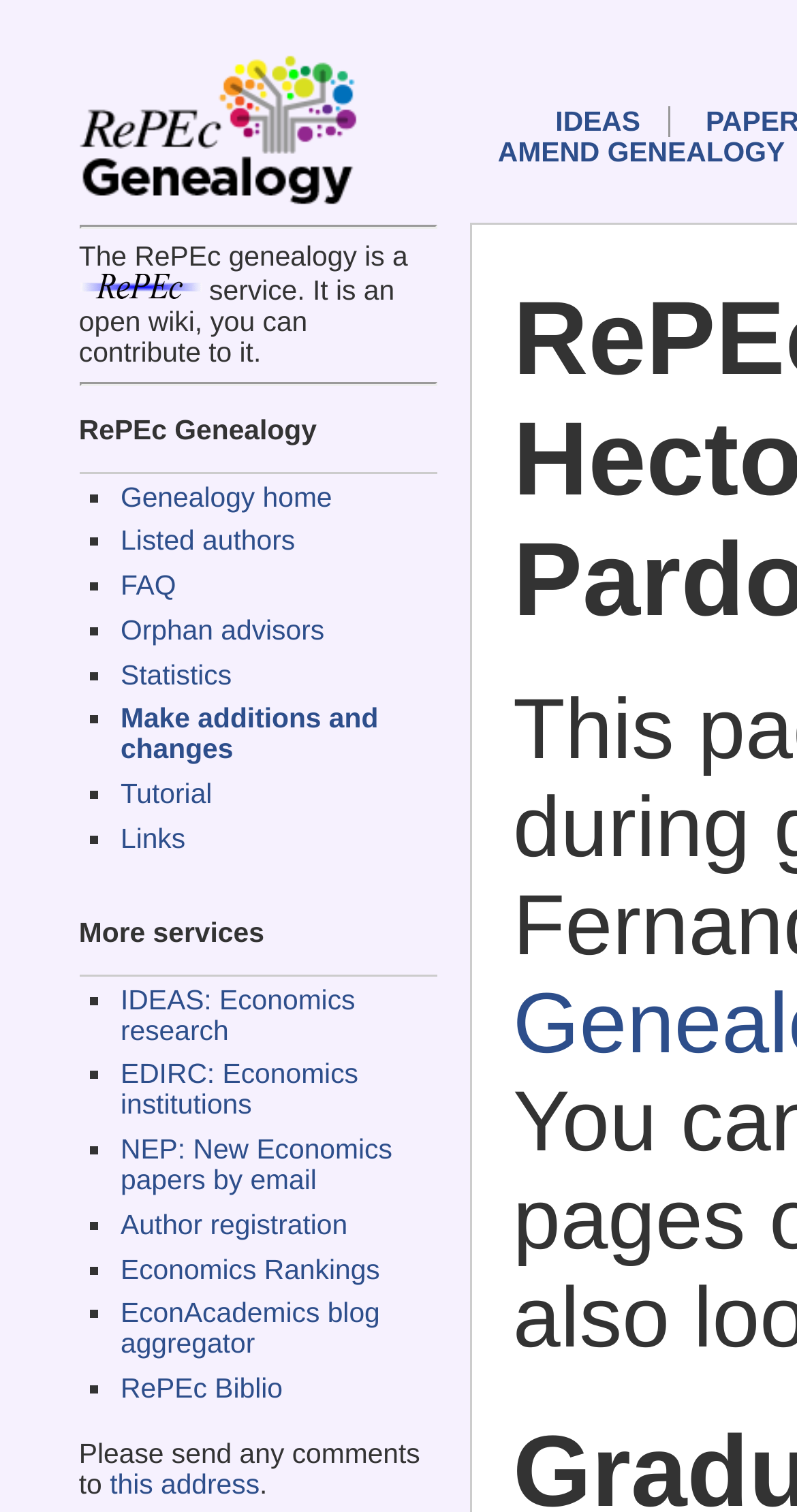Refer to the element description Dr Kwaku Oteng and identify the corresponding bounding box in the screenshot. Format the coordinates as (top-left x, top-left y, bottom-right x, bottom-right y) with values in the range of 0 to 1.

None